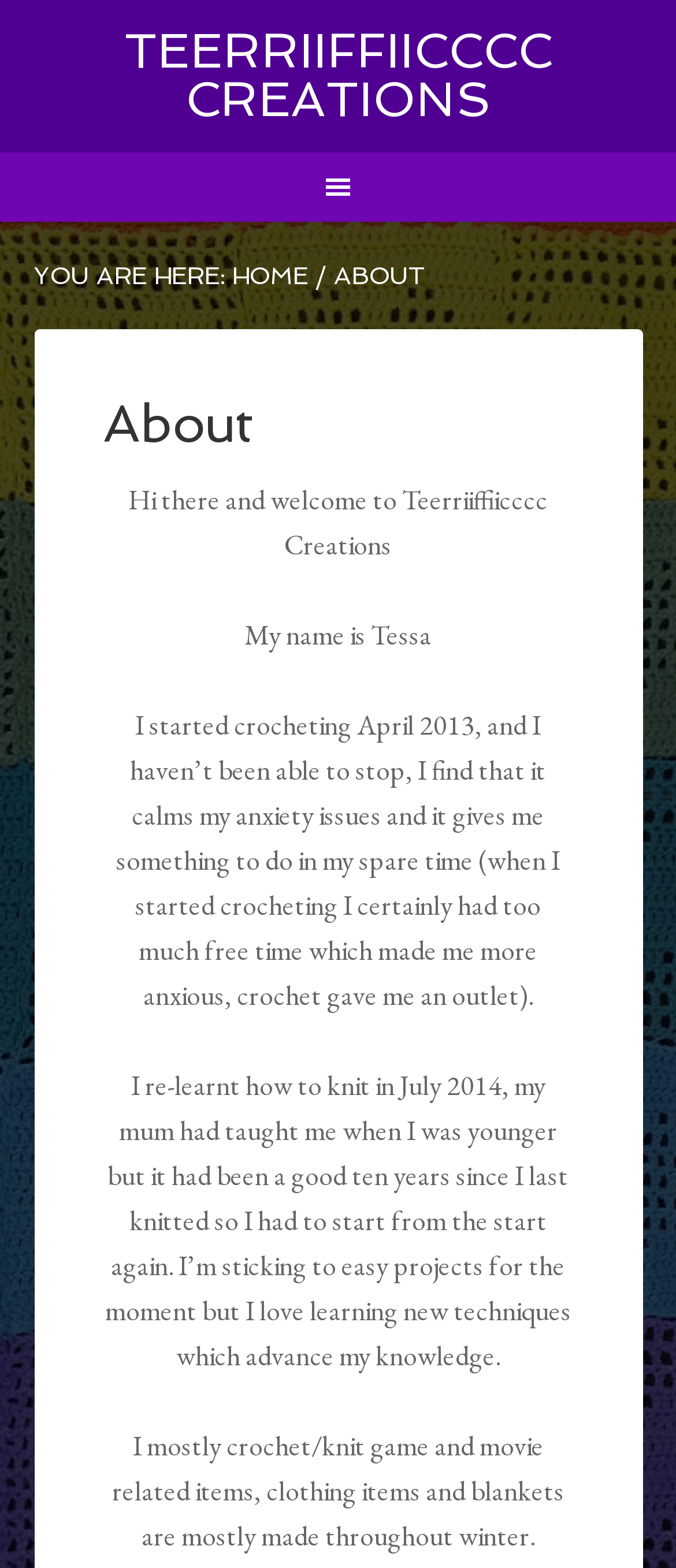What is the name of the creator?
Please respond to the question with a detailed and well-explained answer.

The creator's name is mentioned in the text 'My name is Tessa' which is located in the main content area of the webpage.